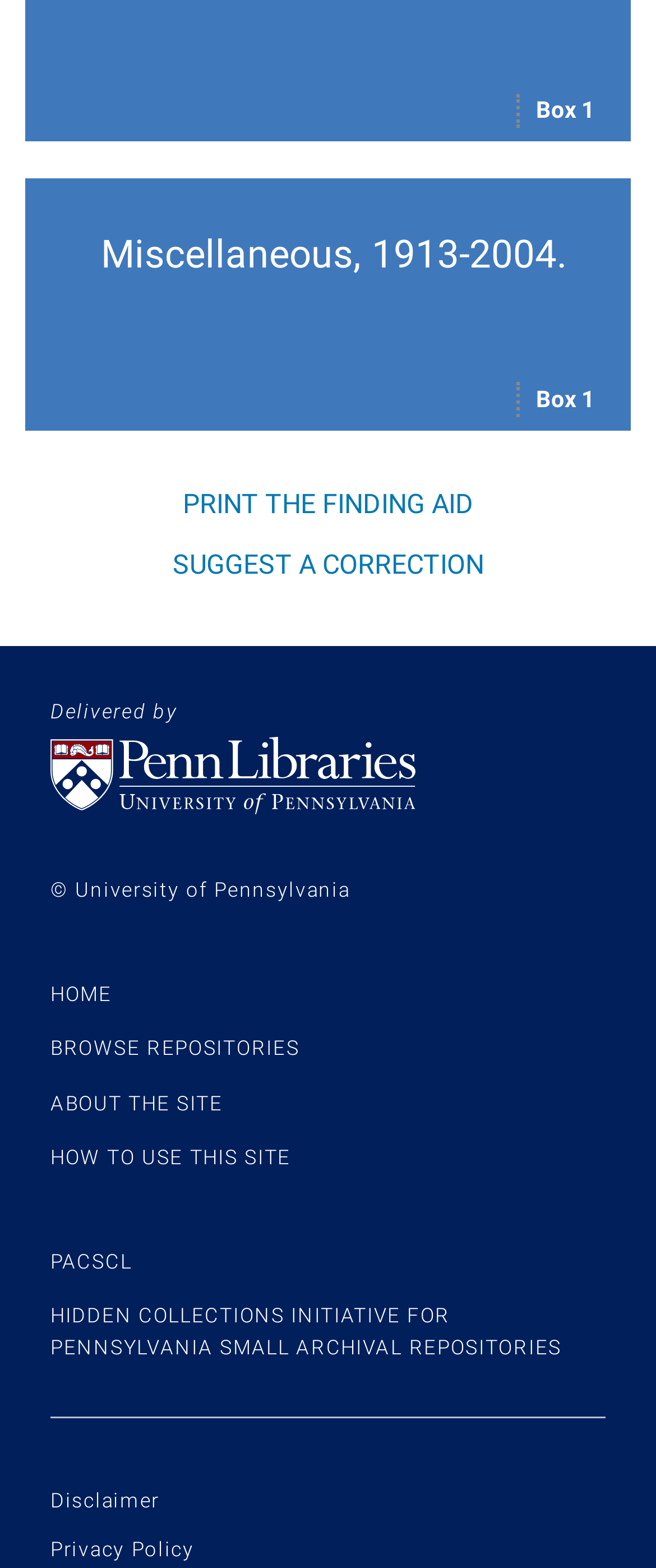How many links are in the footer?
Analyze the image and provide a thorough answer to the question.

The footer section of the webpage contains links to various pages, including 'HOME', 'BROWSE REPOSITORIES', 'ABOUT THE SITE', 'HOW TO USE THIS SITE', 'PACSCL', 'HIDDEN COLLECTIONS INITIATIVE FOR PENNSYLVANIA SMALL ARCHIVAL REPOSITORIES', 'Disclaimer', 'Privacy Policy'. There are 9 links in total.